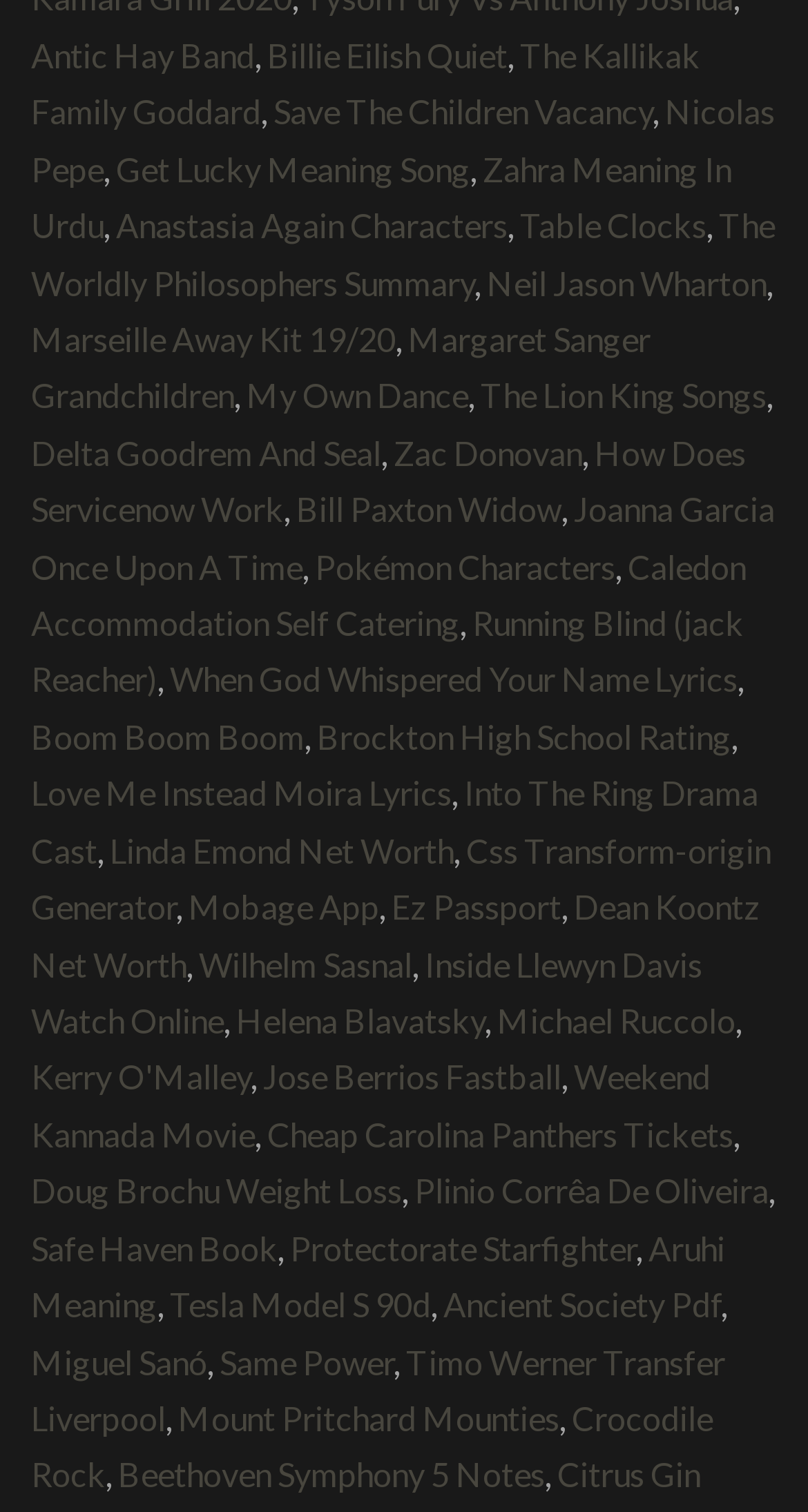Identify the bounding box coordinates of the specific part of the webpage to click to complete this instruction: "Read about The Worldly Philosophers Summary".

[0.038, 0.136, 0.959, 0.199]